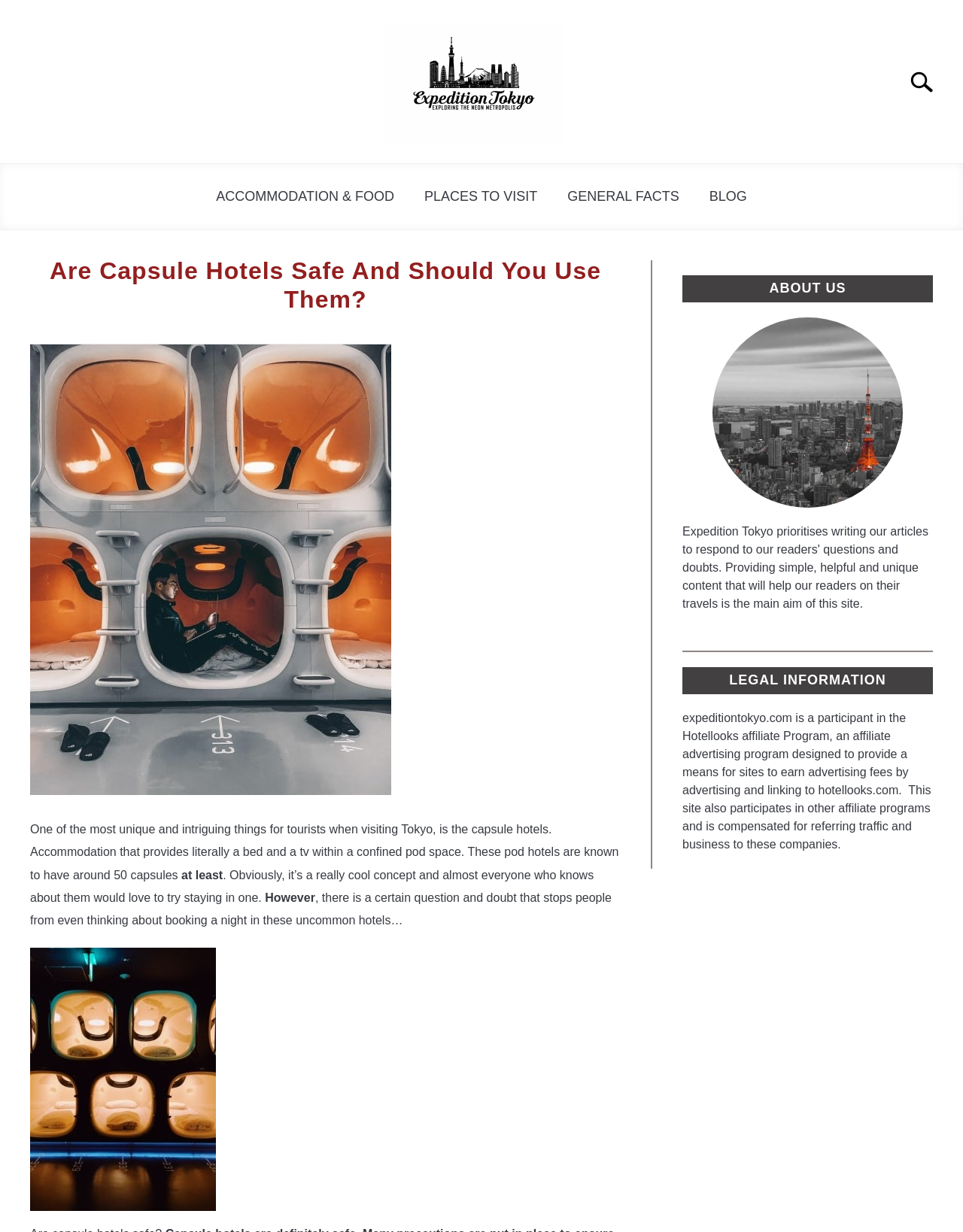For the given element description General Facts, determine the bounding box coordinates of the UI element. The coordinates should follow the format (top-left x, top-left y, bottom-right x, bottom-right y) and be within the range of 0 to 1.

[0.574, 0.133, 0.721, 0.162]